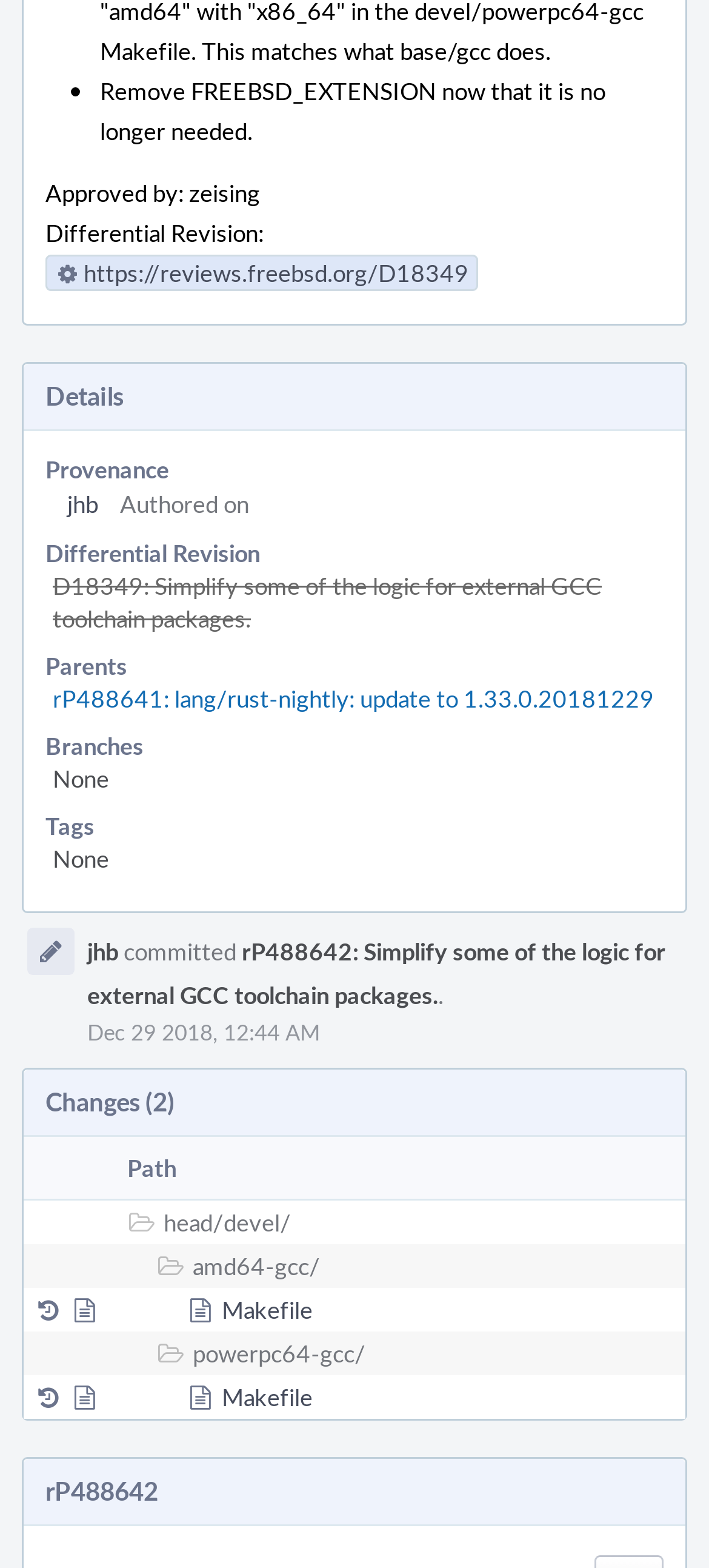Can you specify the bounding box coordinates for the region that should be clicked to fulfill this instruction: "Check differential revision".

[0.064, 0.164, 0.674, 0.185]